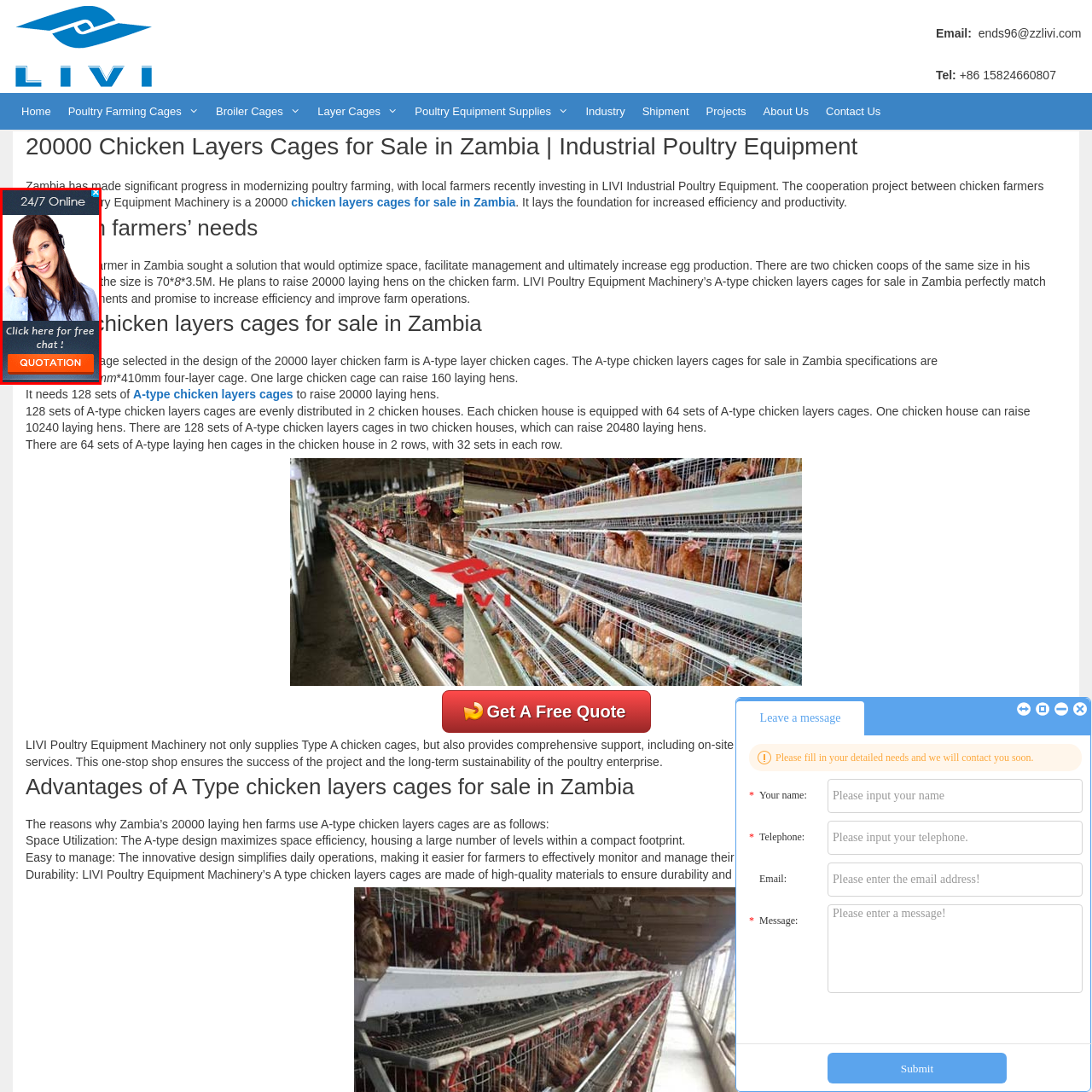Generate a detailed caption for the image contained in the red outlined area.

The image features a friendly customer service representative wearing a headset, smiling warmly at the viewer. The background is designed in a modern style, emphasizing the message "24/7 Online," suggesting that assistance is readily available at any time. Below the representative, a prompt encourages visitors to "Click here for free chat!" alongside a call to action for a quotation. This visual element reinforces the commitment to customer support and highlights the accessibility of services related to poultry equipment, particularly for those seeking information on chicken layers cages and related products.